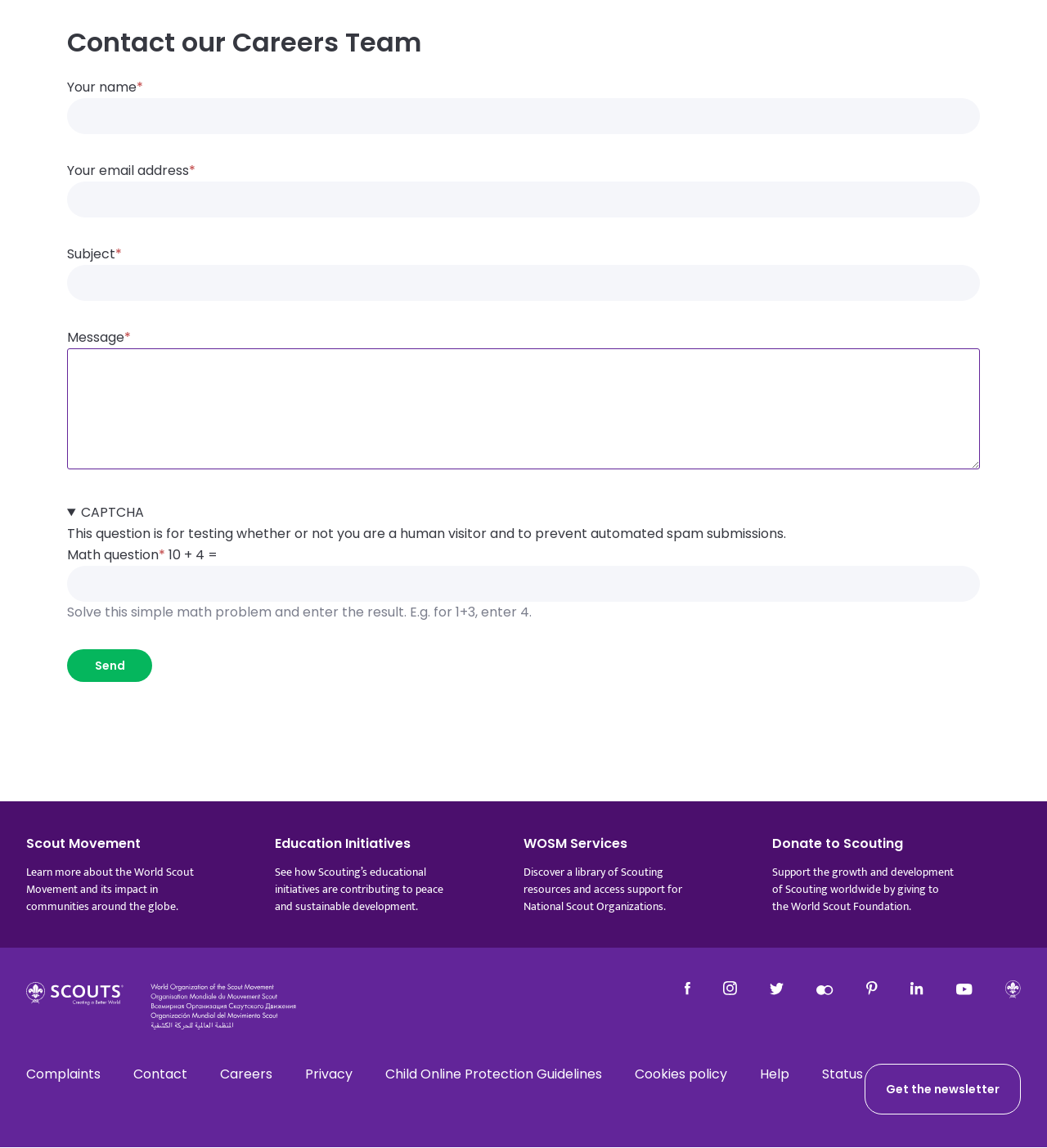Please identify the bounding box coordinates of the clickable element to fulfill the following instruction: "Solve the math problem". The coordinates should be four float numbers between 0 and 1, i.e., [left, top, right, bottom].

[0.064, 0.493, 0.936, 0.524]